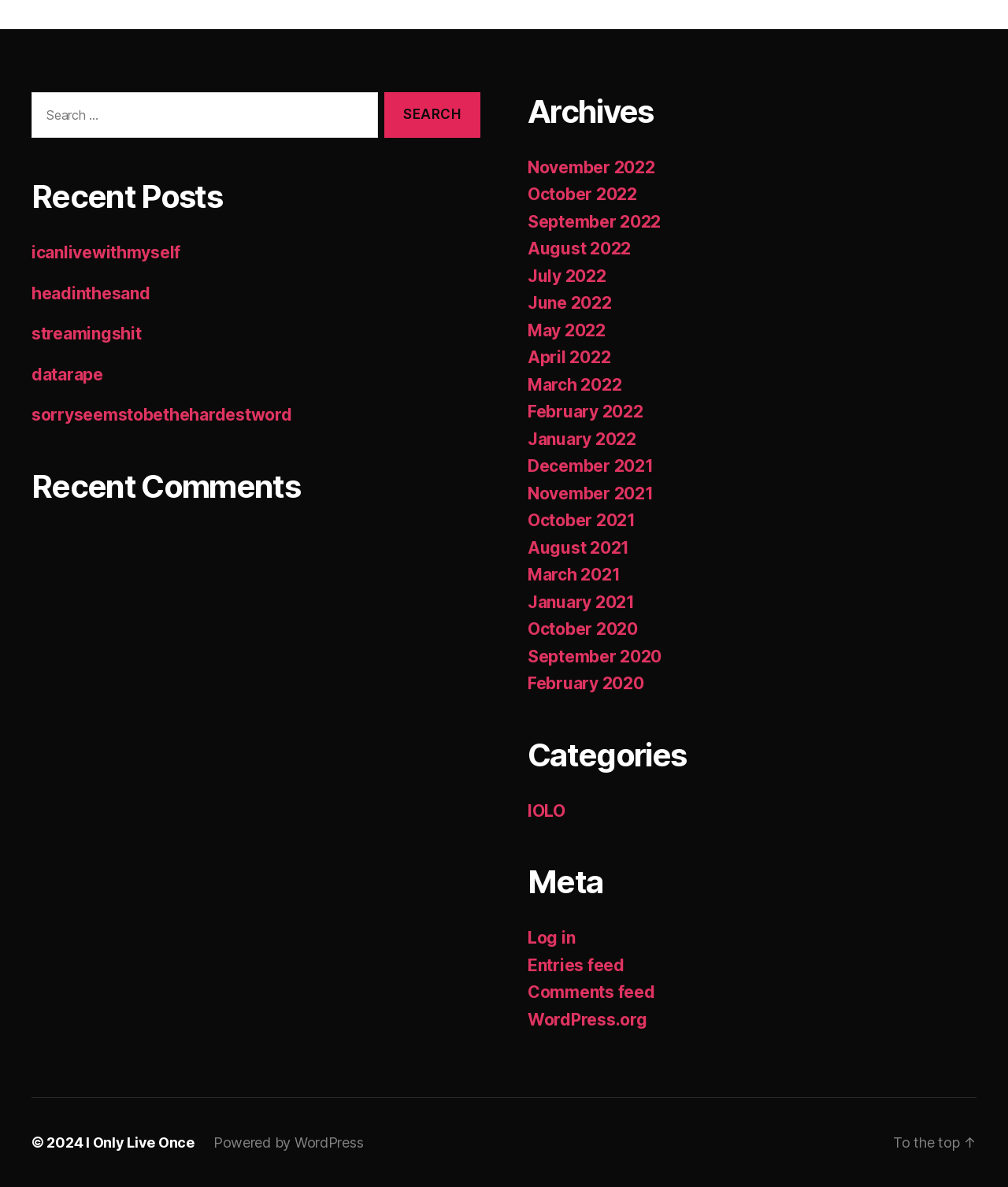What is the copyright year?
Please give a detailed and elaborate explanation in response to the question.

I looked at the footer of the webpage and found the copyright information, which includes the year 2024.